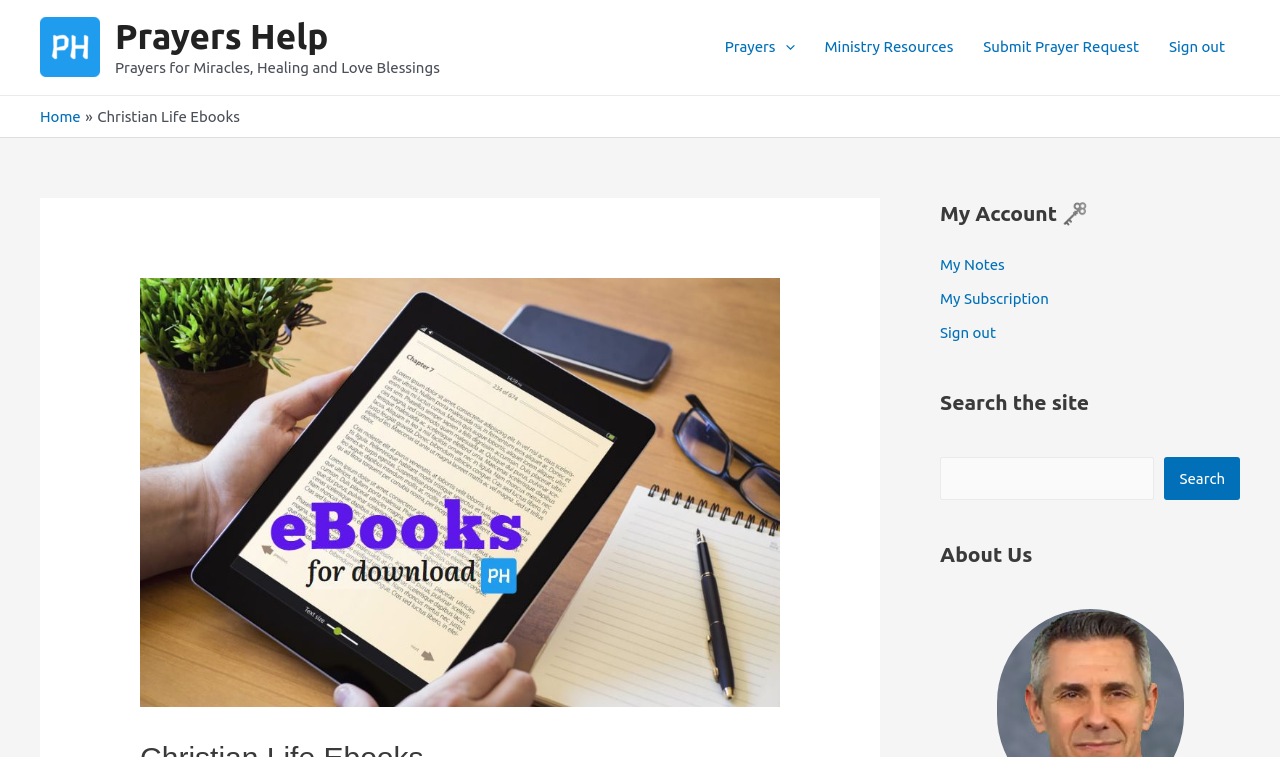What is the name of the website?
Give a detailed explanation using the information visible in the image.

I determined the name of the website by looking at the breadcrumbs navigation section, where it says 'Home' and 'Christian Life Ebooks'.